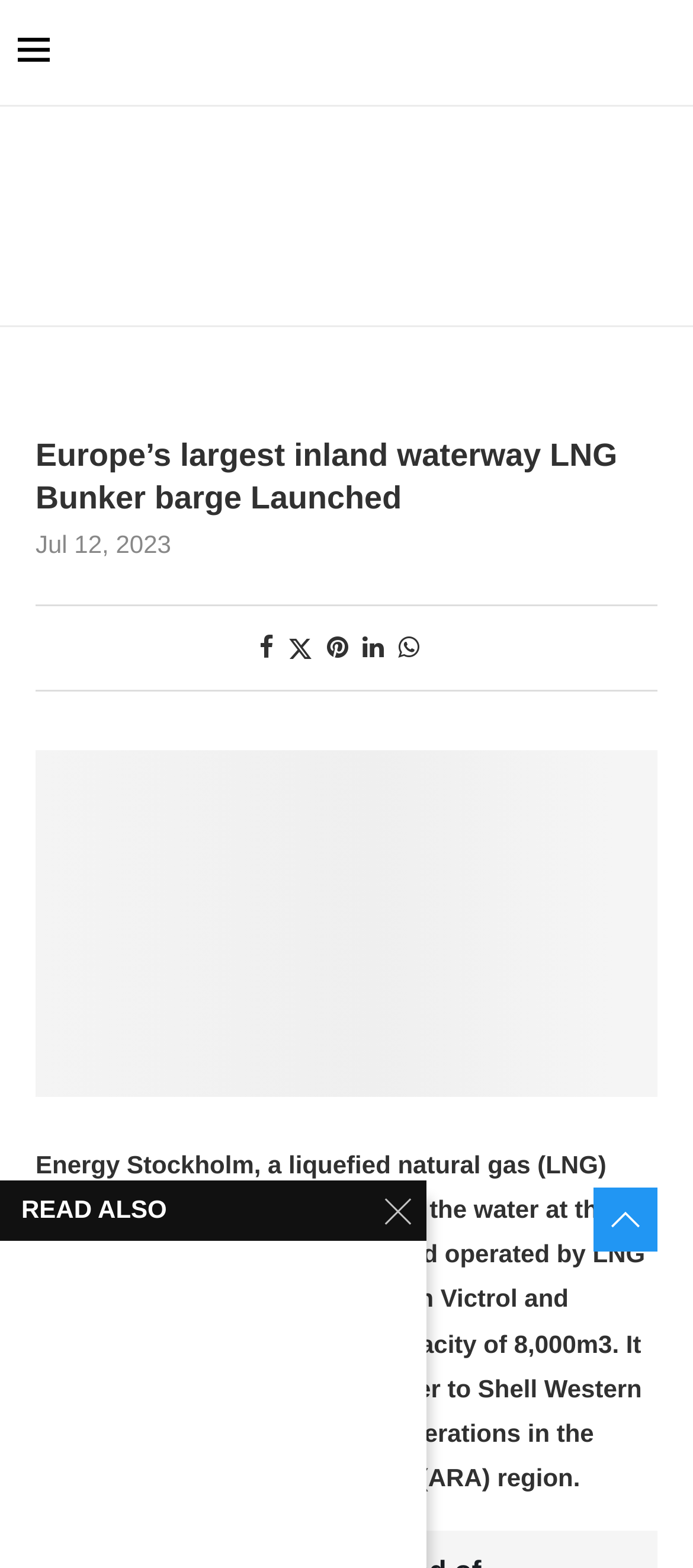Please answer the following question using a single word or phrase: 
Where will the Energy Stockholm vessel be used for bunkering operations?

Antwerp-Rotterdam-Amsterdam region